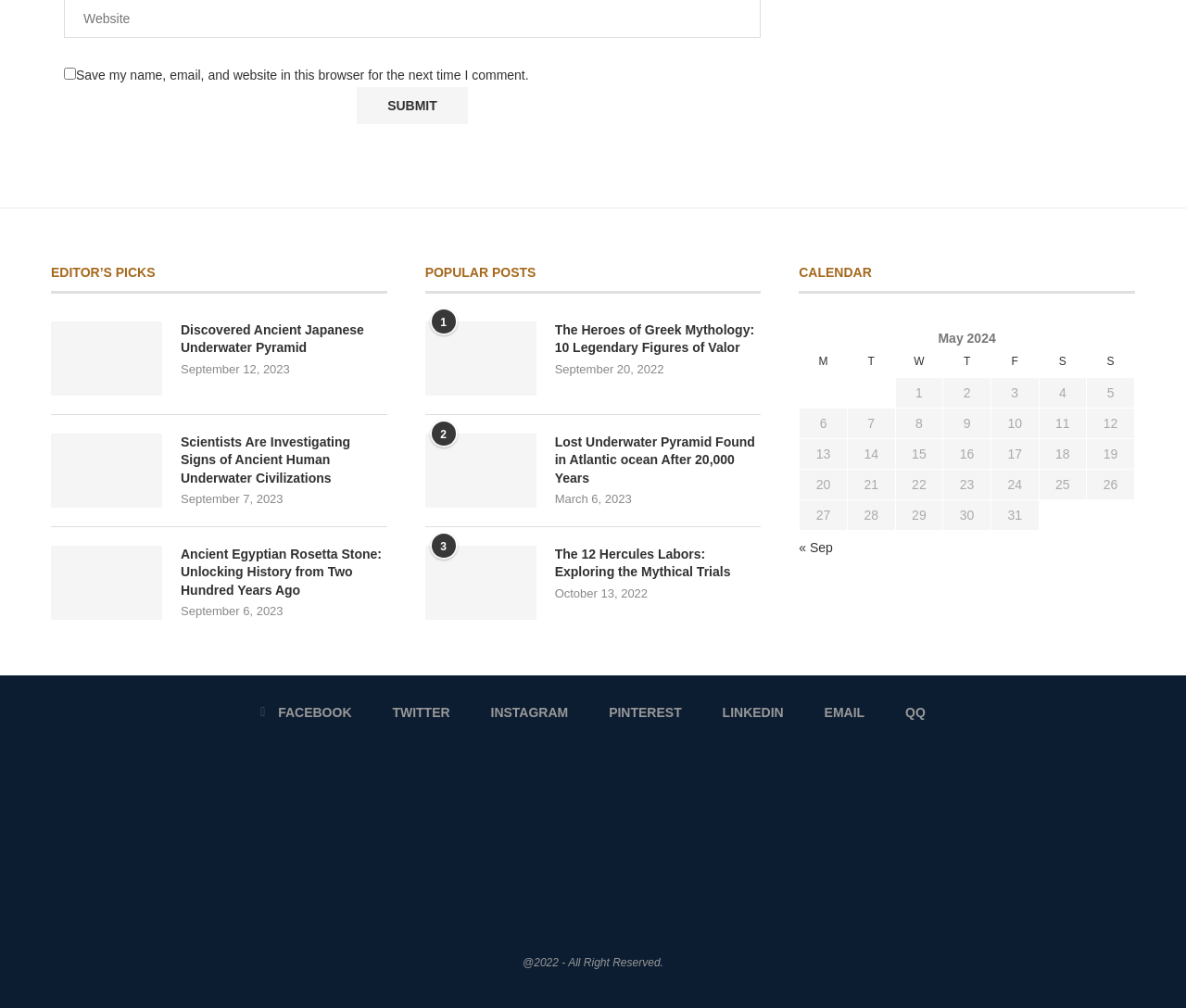Can you find the bounding box coordinates for the element to click on to achieve the instruction: "Check the post The Heroes of Greek Mythology: 10 Legendary Figures of Valor"?

[0.358, 0.319, 0.452, 0.392]